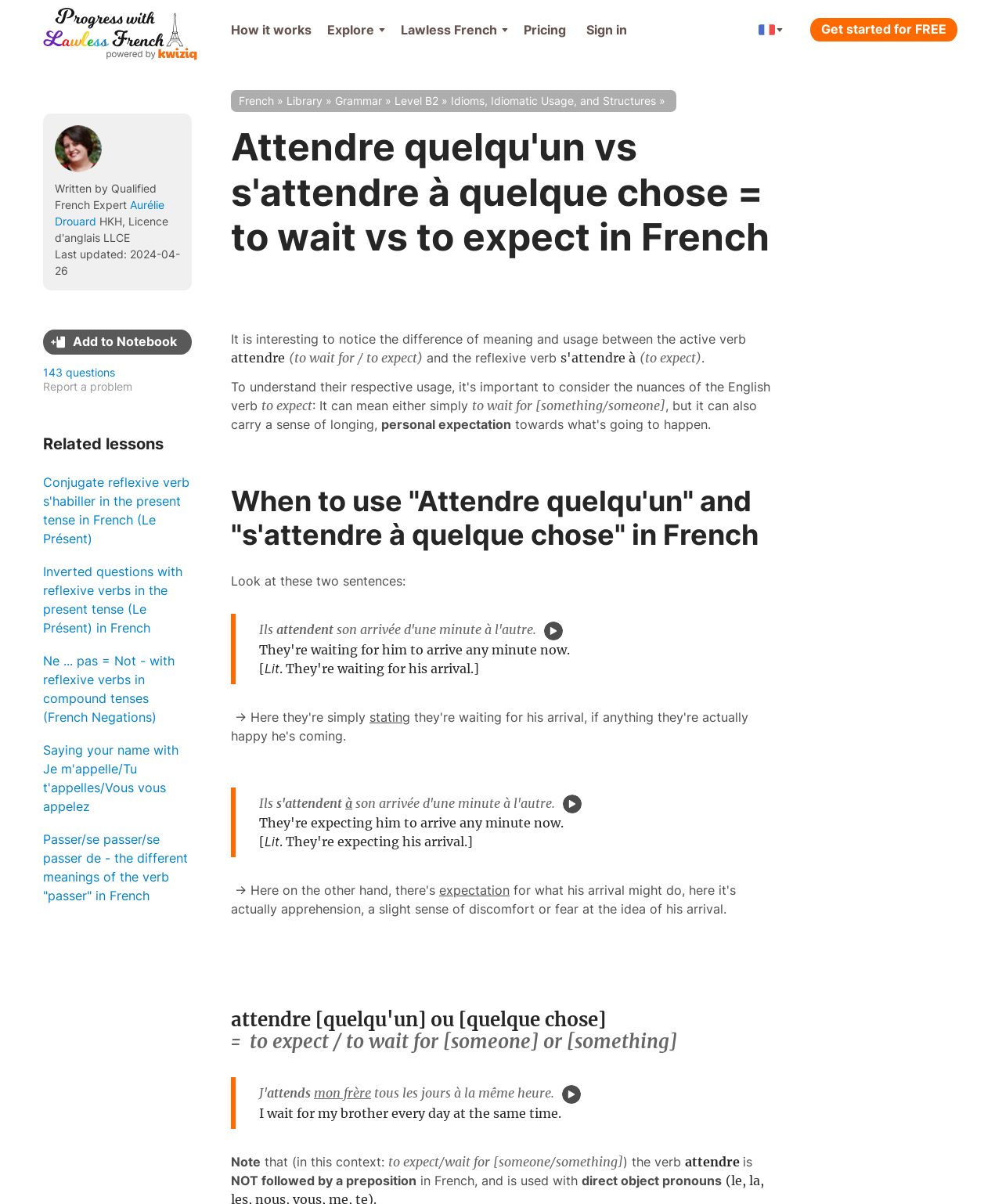From the element description: "Lawless French", extract the bounding box coordinates of the UI element. The coordinates should be expressed as four float numbers between 0 and 1, in the order [left, top, right, bottom].

[0.392, 0.0, 0.515, 0.049]